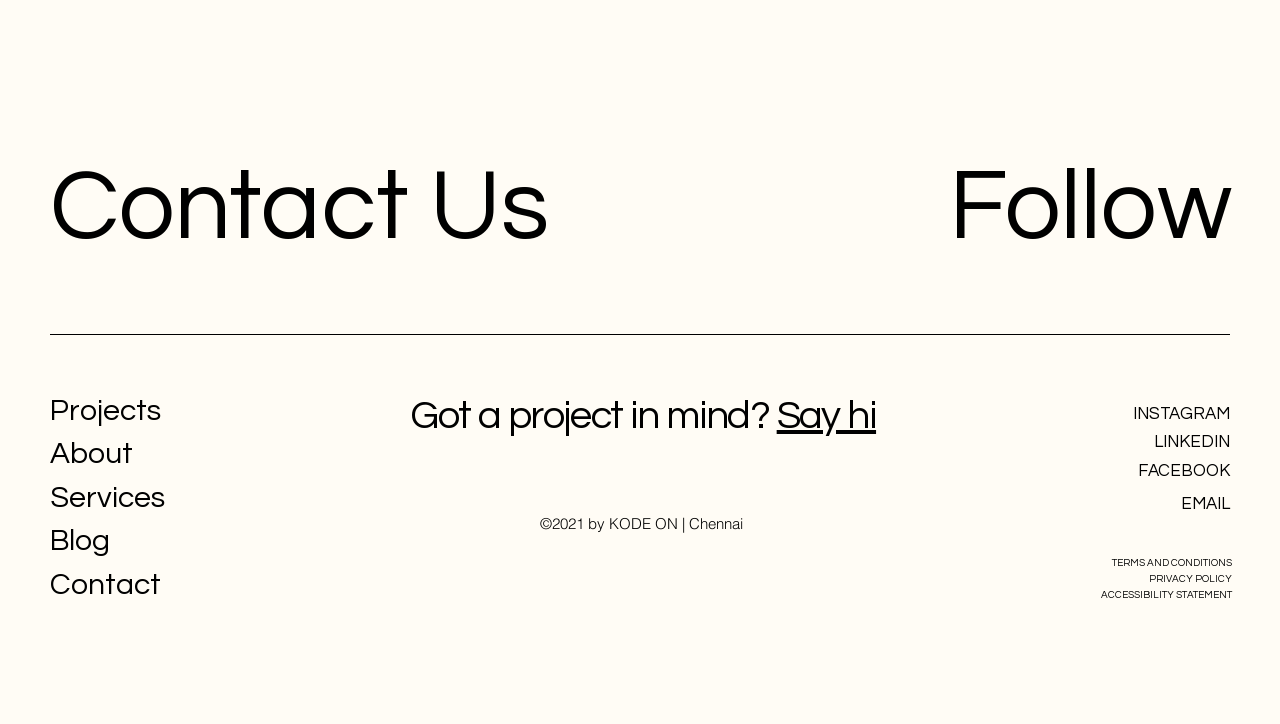Please indicate the bounding box coordinates of the element's region to be clicked to achieve the instruction: "Say hi". Provide the coordinates as four float numbers between 0 and 1, i.e., [left, top, right, bottom].

[0.607, 0.546, 0.684, 0.602]